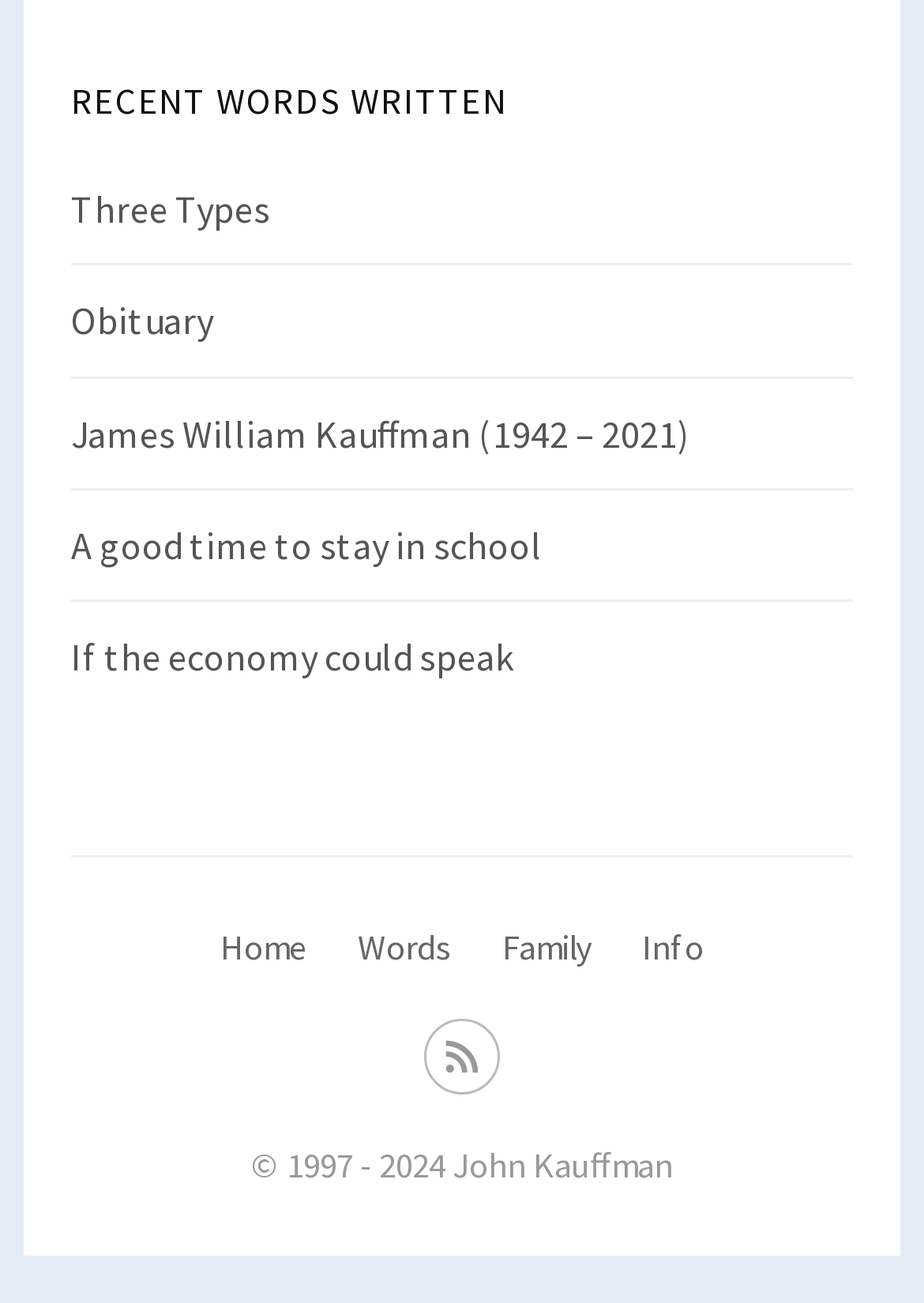Please specify the bounding box coordinates in the format (top-left x, top-left y, bottom-right x, bottom-right y), with all values as floating point numbers between 0 and 1. Identify the bounding box of the UI element described by: Obituary

[0.077, 0.228, 0.231, 0.264]